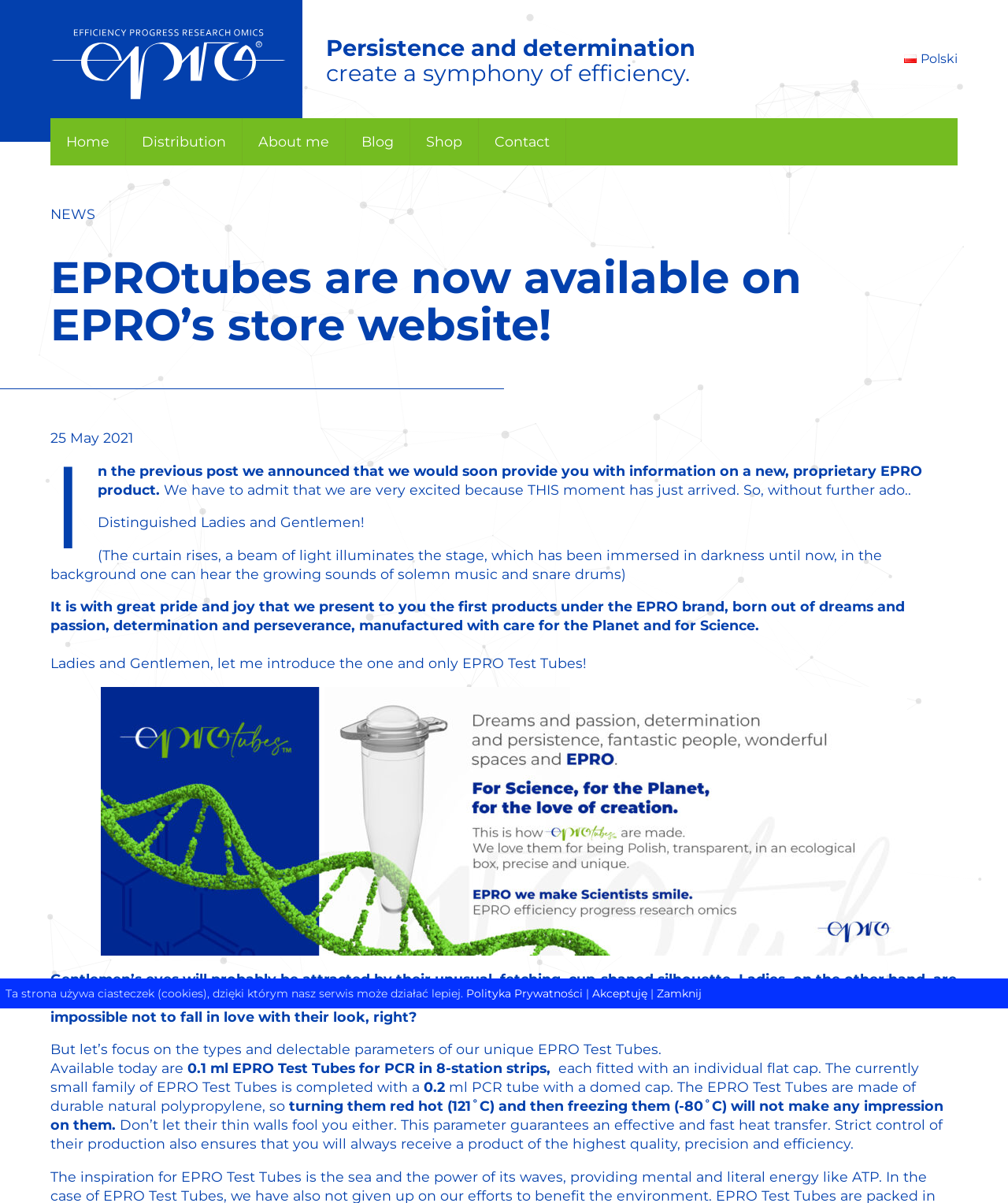Bounding box coordinates are specified in the format (top-left x, top-left y, bottom-right x, bottom-right y). All values are floating point numbers bounded between 0 and 1. Please provide the bounding box coordinate of the region this sentence describes: Polityka Prywatności

[0.462, 0.82, 0.578, 0.832]